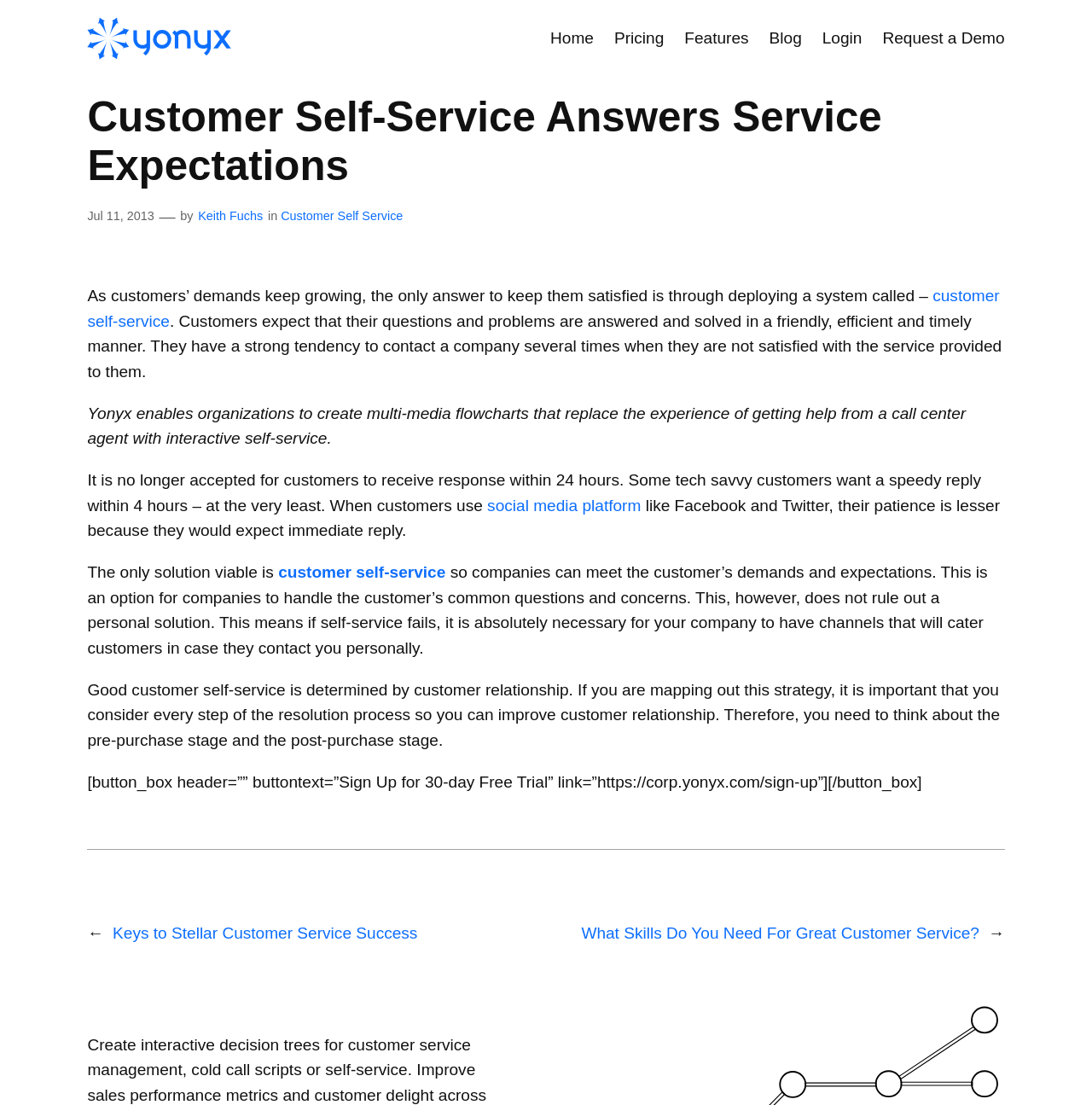Extract the bounding box coordinates for the UI element described by the text: "Login". The coordinates should be in the form of [left, top, right, bottom] with values between 0 and 1.

[0.753, 0.023, 0.789, 0.046]